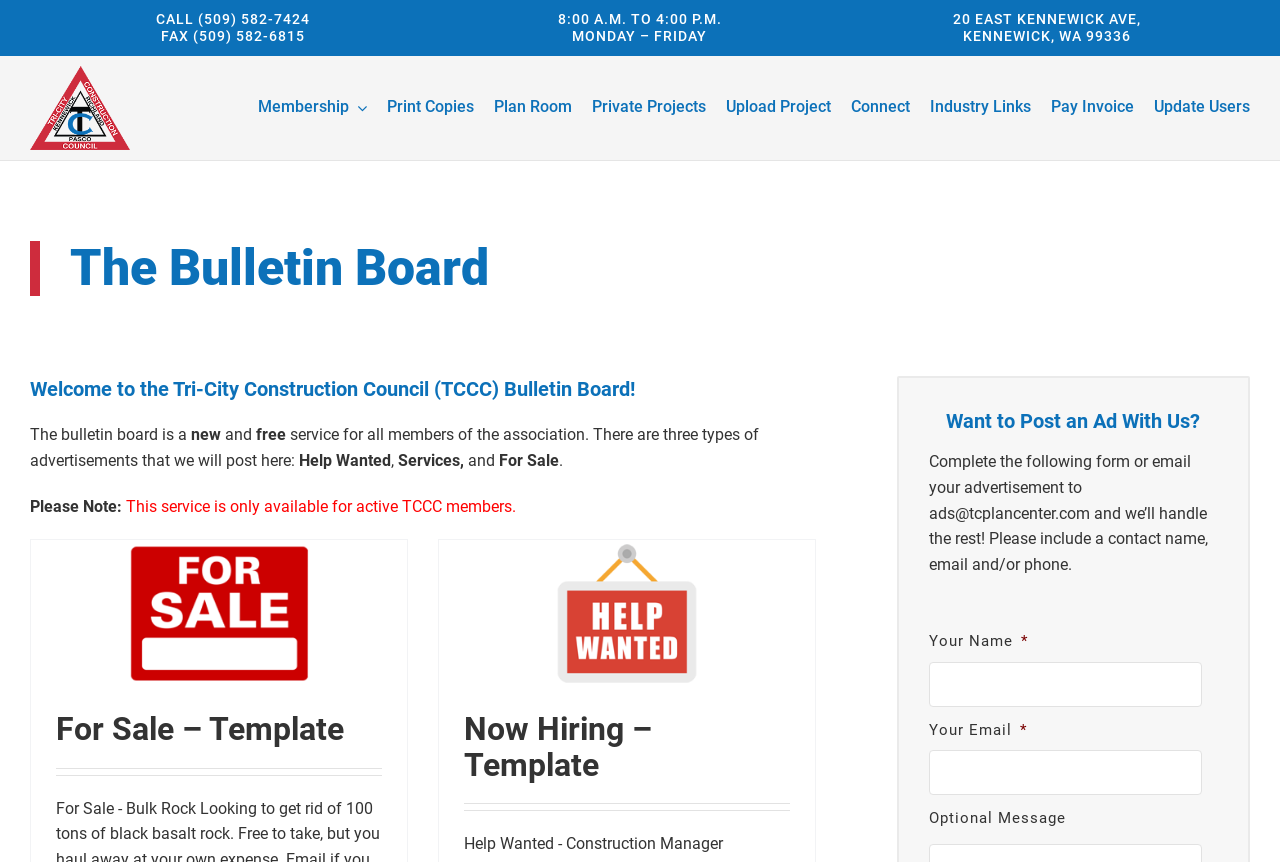Given the element description, predict the bounding box coordinates in the format (top-left x, top-left y, bottom-right x, bottom-right y). Make sure all values are between 0 and 1. Here is the element description: aria-label="Tri-City Construction Council"

[0.023, 0.074, 0.102, 0.096]